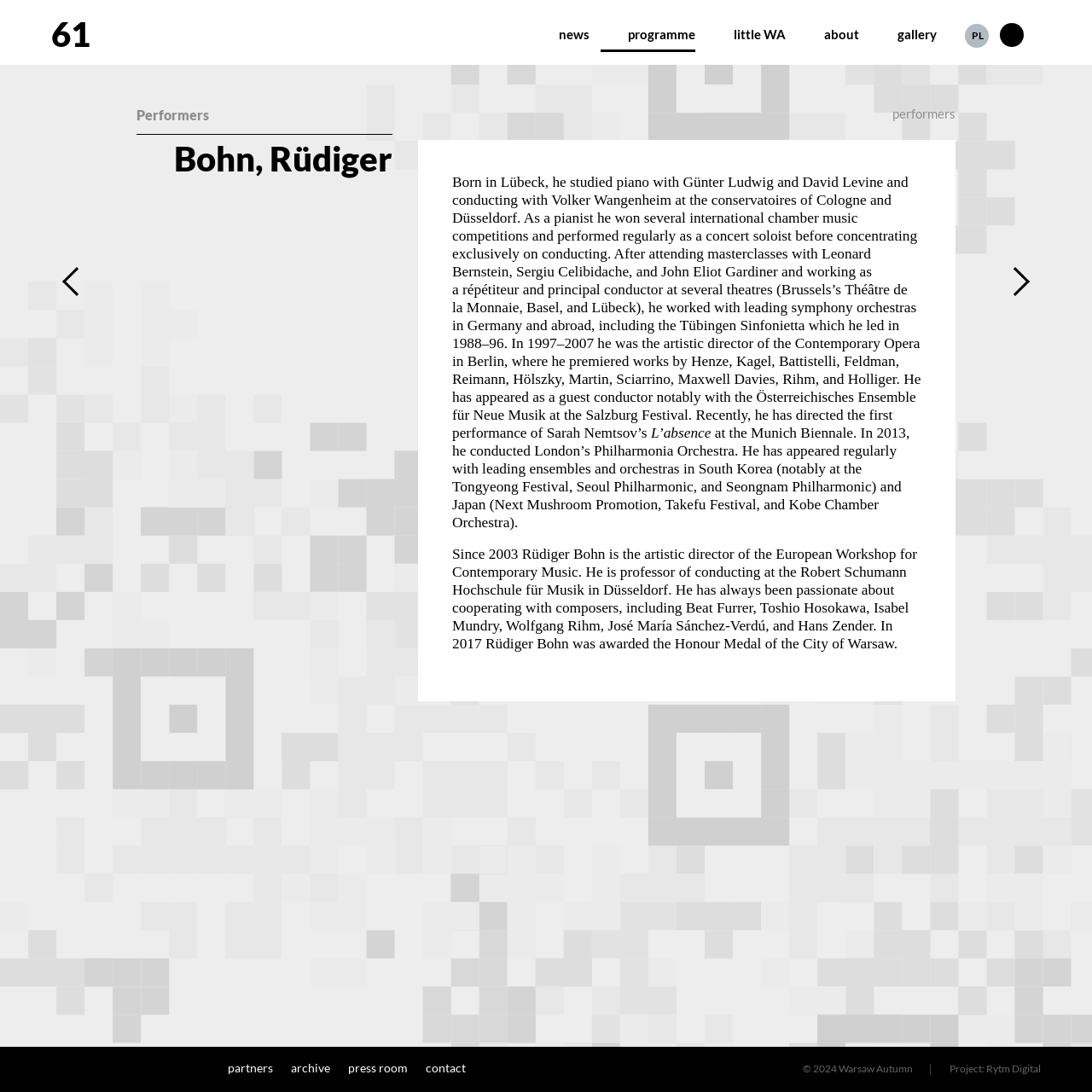Highlight the bounding box coordinates of the element that should be clicked to carry out the following instruction: "Click on the link 'The ِAncient Church Nave'". The coordinates must be given as four float numbers ranging from 0 to 1, i.e., [left, top, right, bottom].

None